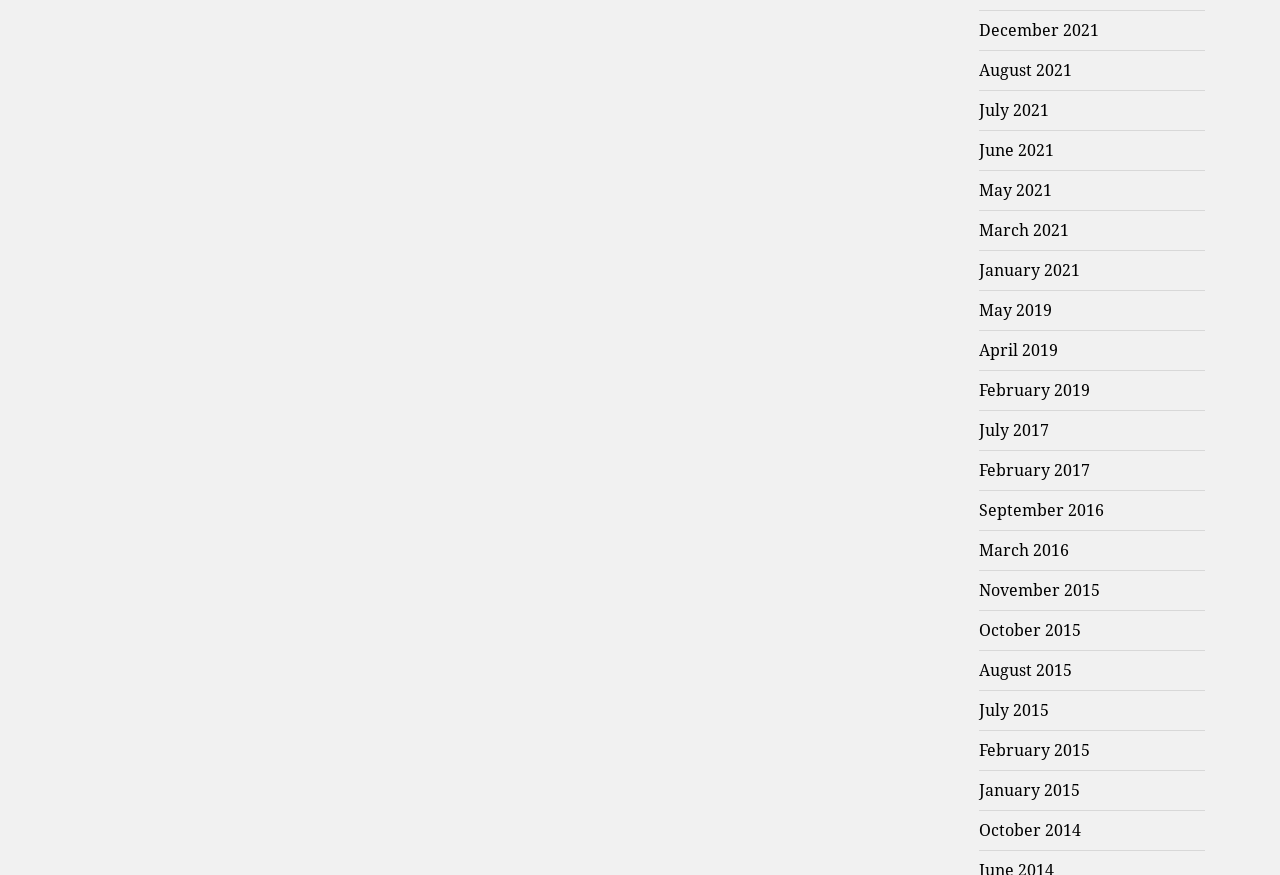Is there a link for April 2021? Please answer the question using a single word or phrase based on the image.

No